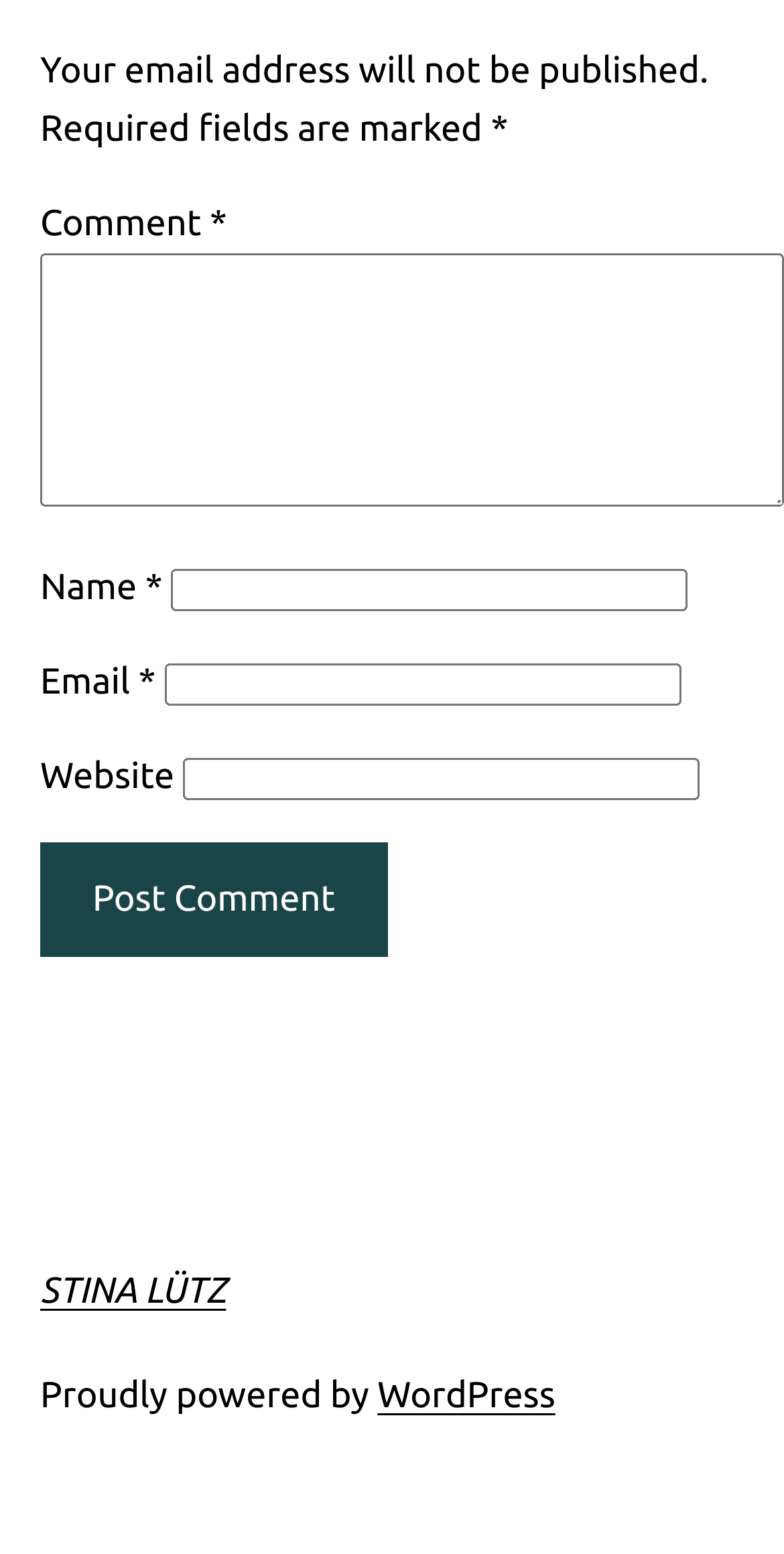Answer this question in one word or a short phrase: What is the purpose of the comment section?

To leave a comment